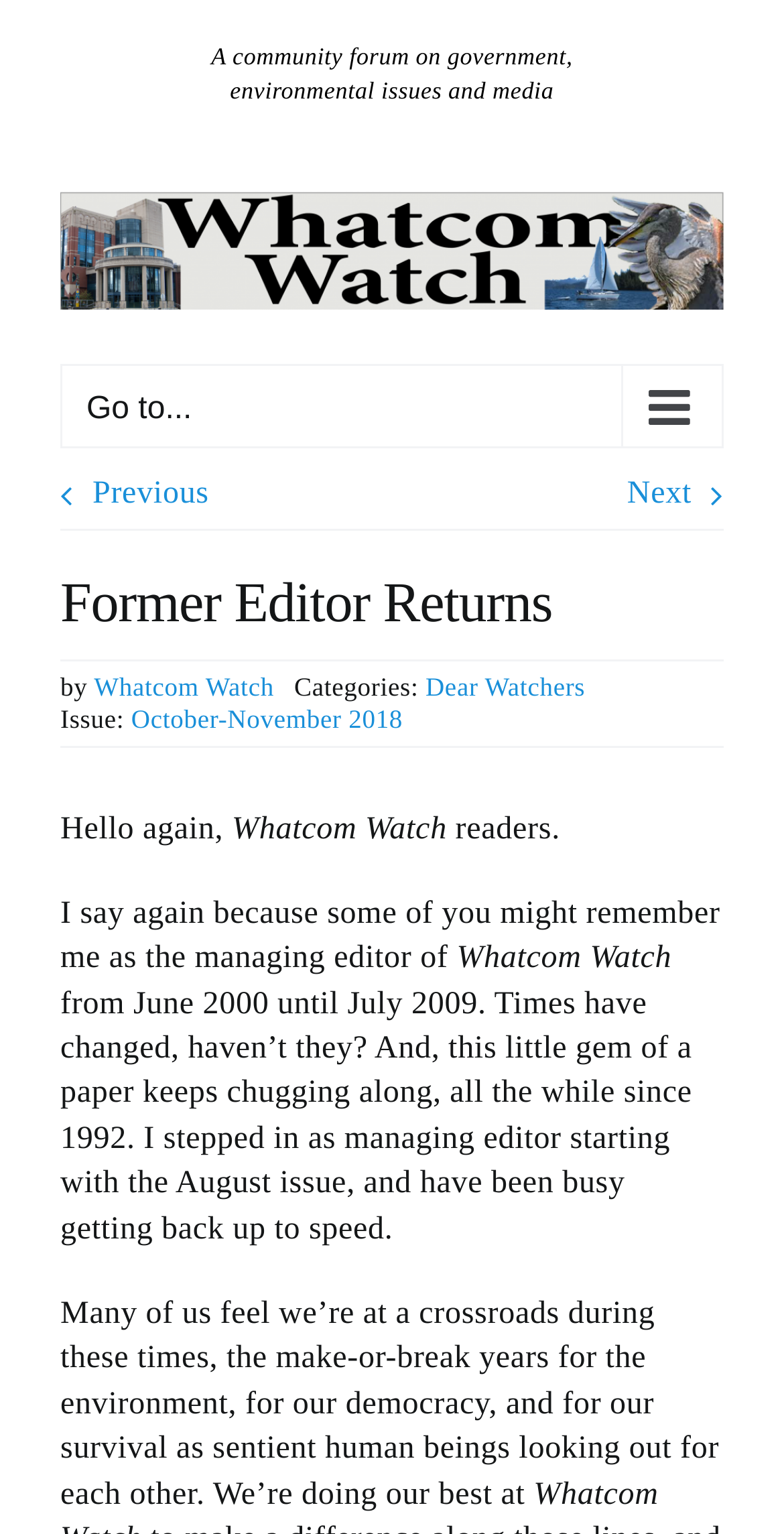Observe the image and answer the following question in detail: Who is the author of the article?

The author of the article is not explicitly specified on the webpage. Although there are mentions of 'I' and 'me' in the article, the author's name is not provided.